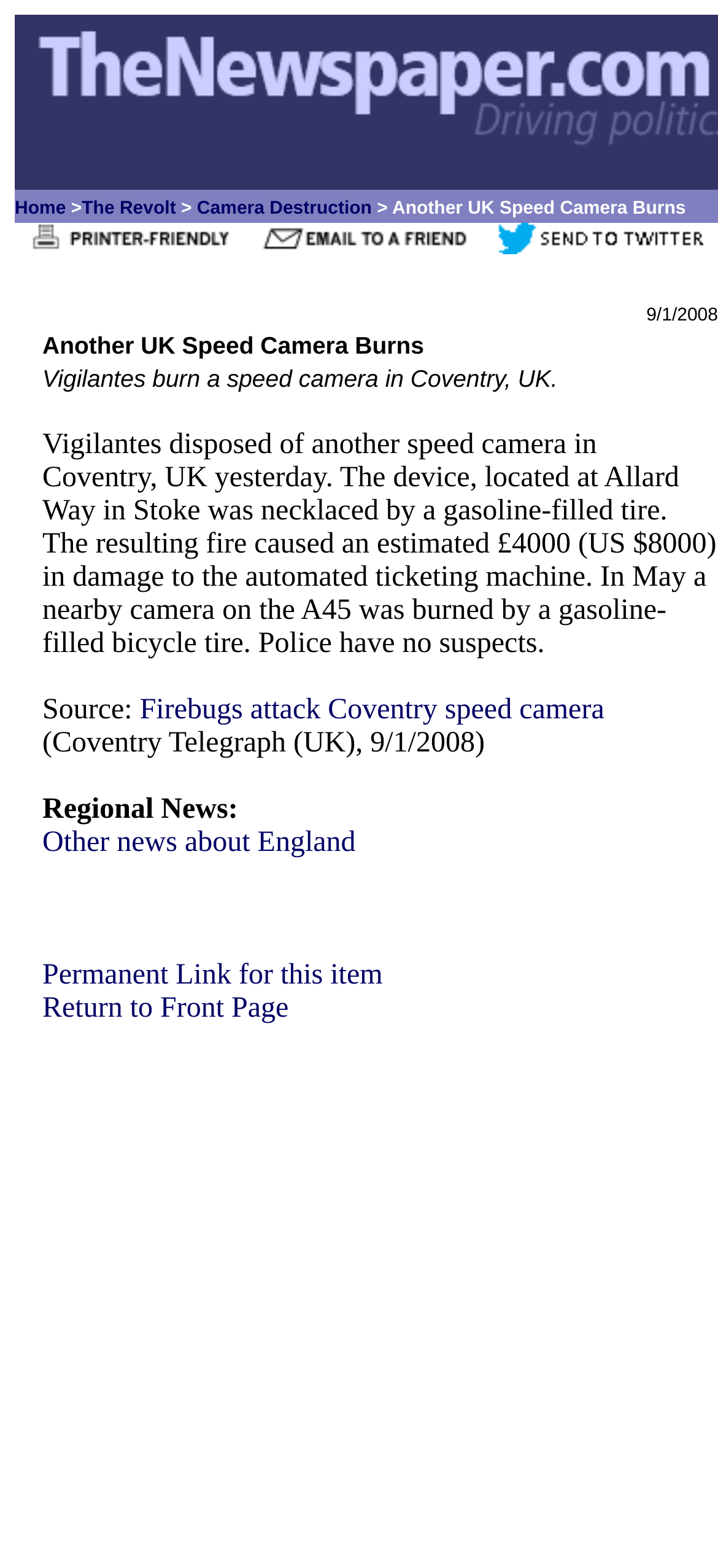Produce an elaborate caption capturing the essence of the webpage.

The webpage appears to be a news article or blog post about an incident where vigilantes burned a speed camera in Coventry, UK. At the top of the page, there are four links: "Home", "The Revolt", "Camera Destruction", and the title of the article "Another UK Speed Camera Burns". 

Below the title, there are three links with corresponding images: "Print It", "Email It", and "Tweet It", which are likely social media sharing options. 

The main content of the article is an image-free section that takes up most of the page. It starts with a date "9/1/2008" at the top, followed by the title of the article again, and then a brief summary of the incident: "Vigilantes burn a speed camera in Coventry, UK." 

The main body of the article describes the incident in more detail, including the location of the speed camera, the method used to destroy it, and the estimated damage cost. 

Below the article, there are several links and pieces of text, including a source citation, a related news article, and a section labeled "Regional News" with a link to other news about England. There are also links to a permanent link for the item and to return to the front page.